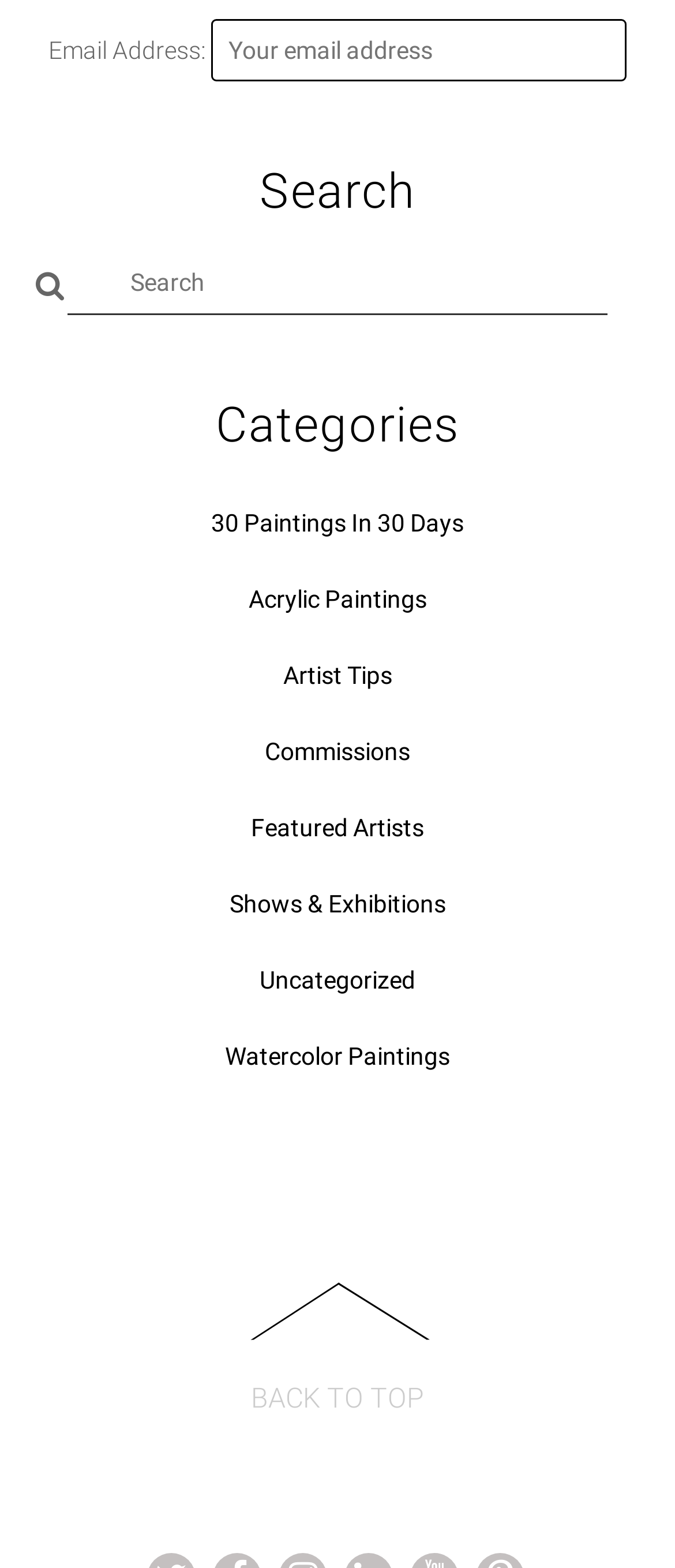Please indicate the bounding box coordinates of the element's region to be clicked to achieve the instruction: "Enter email address". Provide the coordinates as four float numbers between 0 and 1, i.e., [left, top, right, bottom].

[0.313, 0.013, 0.928, 0.052]